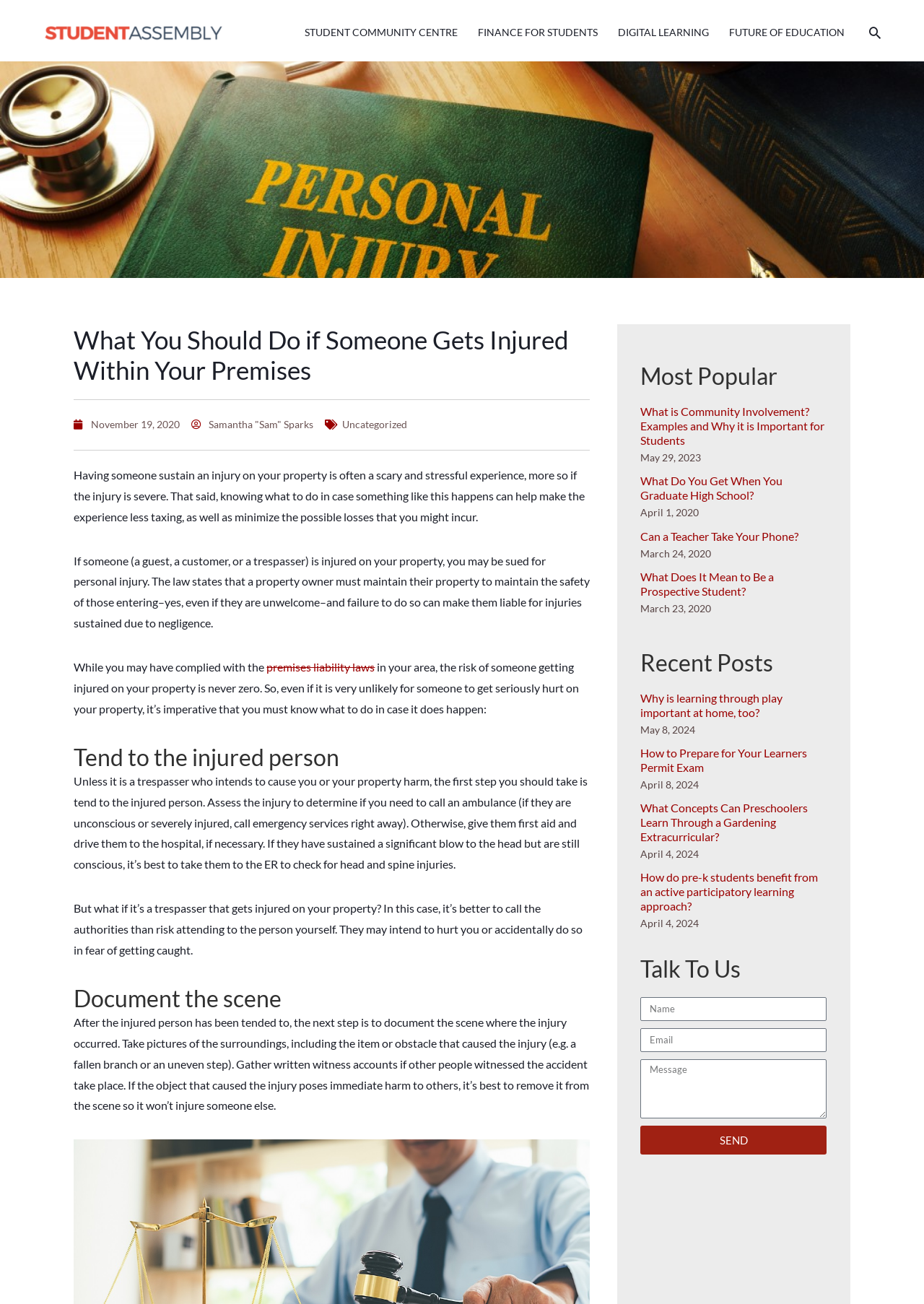Determine the bounding box coordinates of the section to be clicked to follow the instruction: "Enter your name in the 'Name' textbox". The coordinates should be given as four float numbers between 0 and 1, formatted as [left, top, right, bottom].

[0.693, 0.764, 0.895, 0.783]